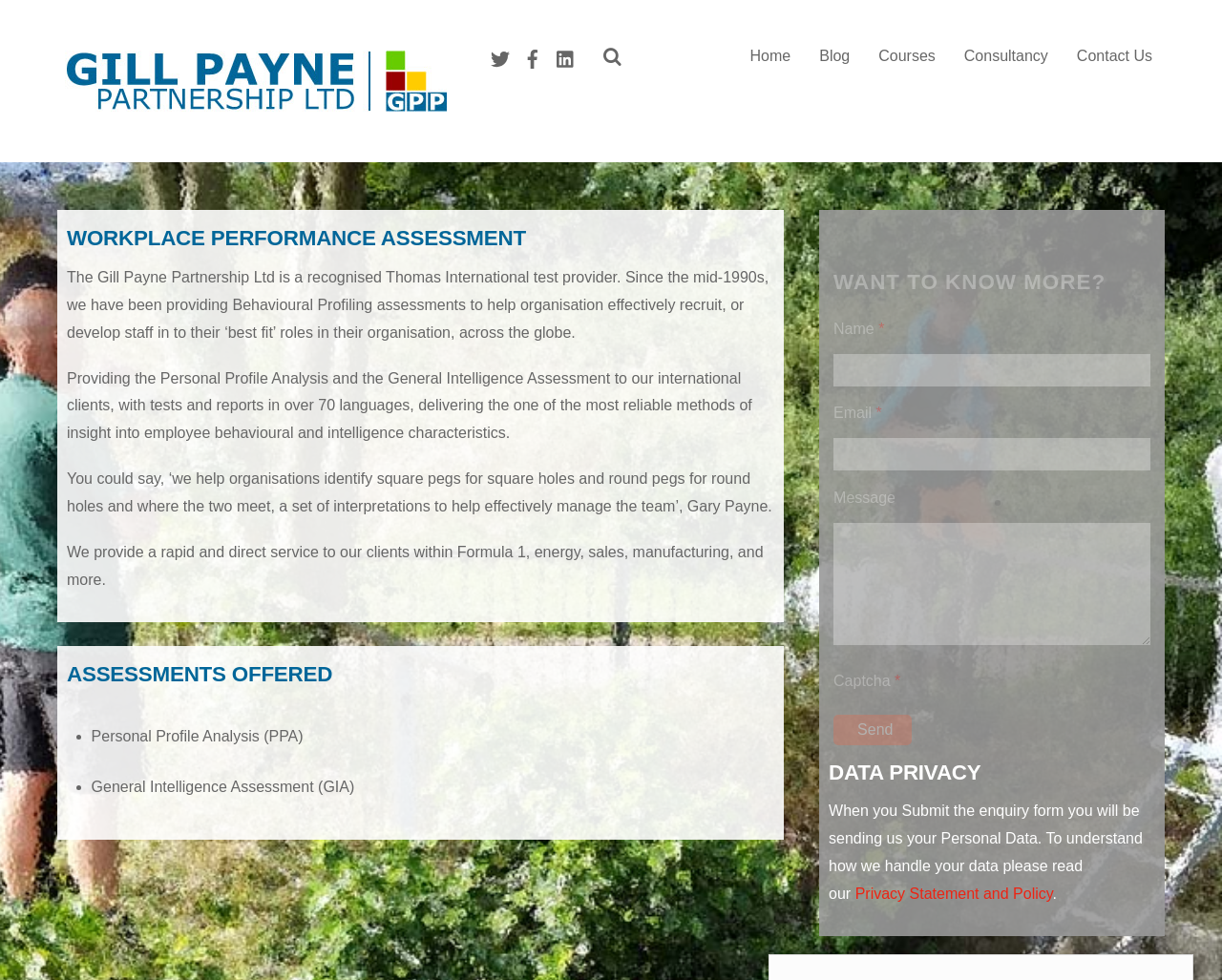Locate the bounding box coordinates of the region to be clicked to comply with the following instruction: "Send an enquiry". The coordinates must be four float numbers between 0 and 1, in the form [left, top, right, bottom].

[0.682, 0.73, 0.746, 0.761]